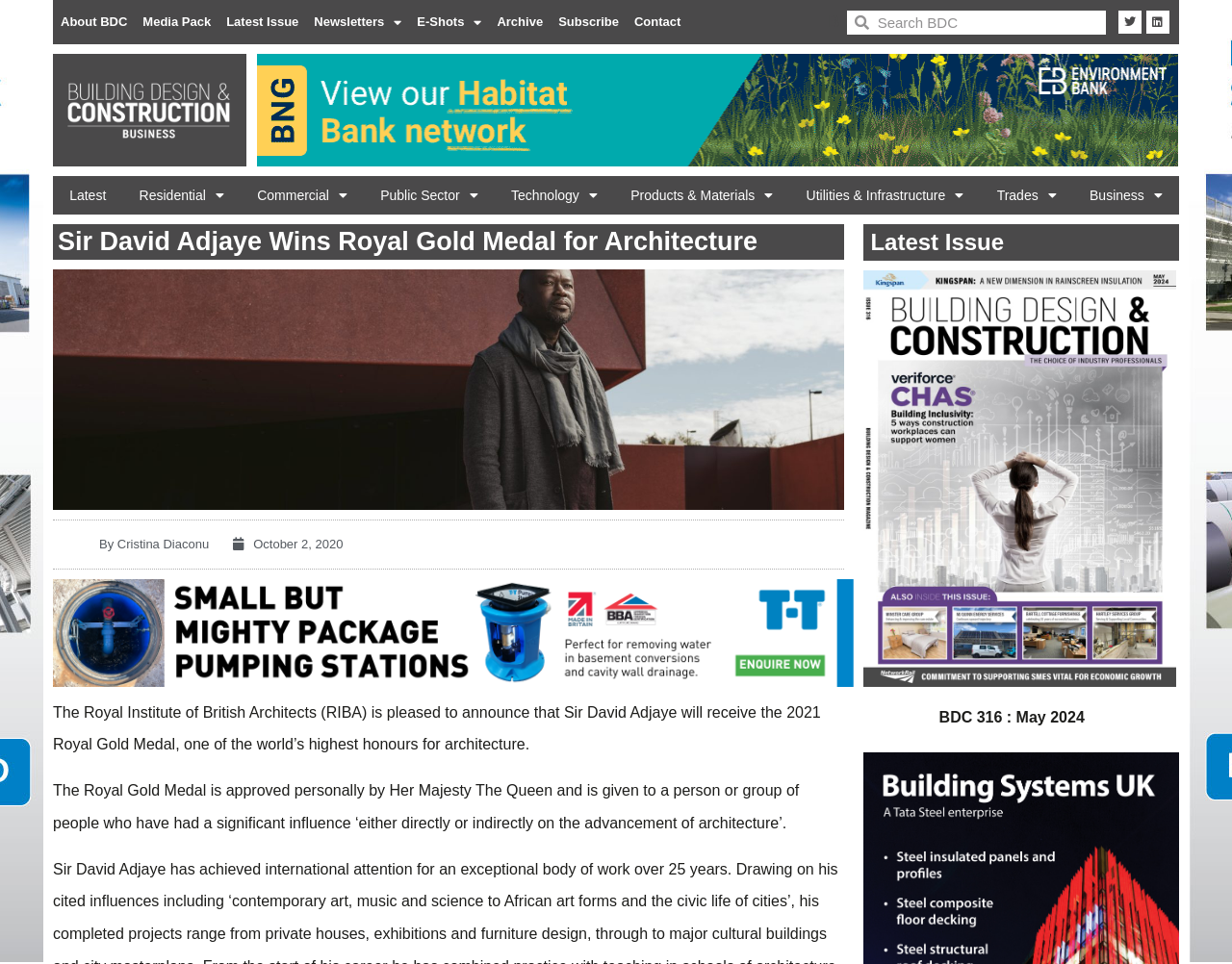Identify the bounding box coordinates of the clickable region to carry out the given instruction: "View the news about Sir David Adjaye".

[0.043, 0.28, 0.685, 0.529]